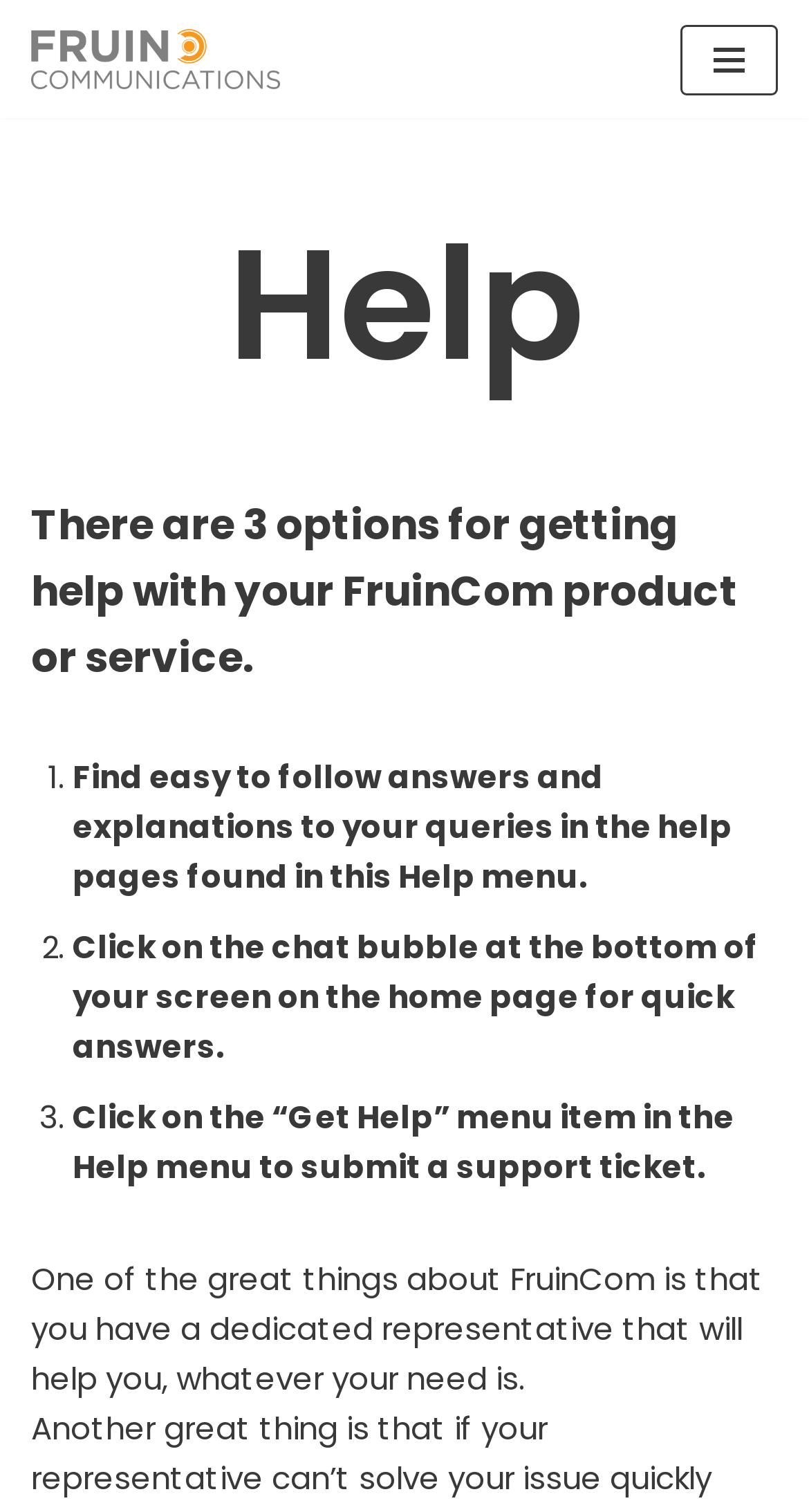Determine the bounding box of the UI component based on this description: "Skip to content". The bounding box coordinates should be four float values between 0 and 1, i.e., [left, top, right, bottom].

[0.0, 0.044, 0.077, 0.071]